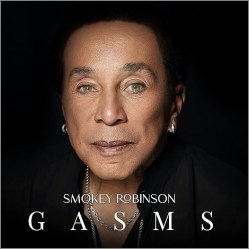Provide a comprehensive description of the image.

The image showcases the cover of the album "Gasms" by Smokey Robinson, whose captivating presence is highlighted against a dark background. Smokey, recognized for his iconic contributions to music, is portrayed with a serene yet powerful expression, wearing a sleek, black outfit that complements his distinguished appearance. The album title, "GASMS," is prominently displayed in bold white letters beneath his name, emphasizing its unique character. Released under TLR Music Group, this album marks Robinson's return with new material, reflecting his enduring talent even at 83 years old. The cover art captures the essence of his romanticism and sensuality in music, inviting listeners to experience his latest work.